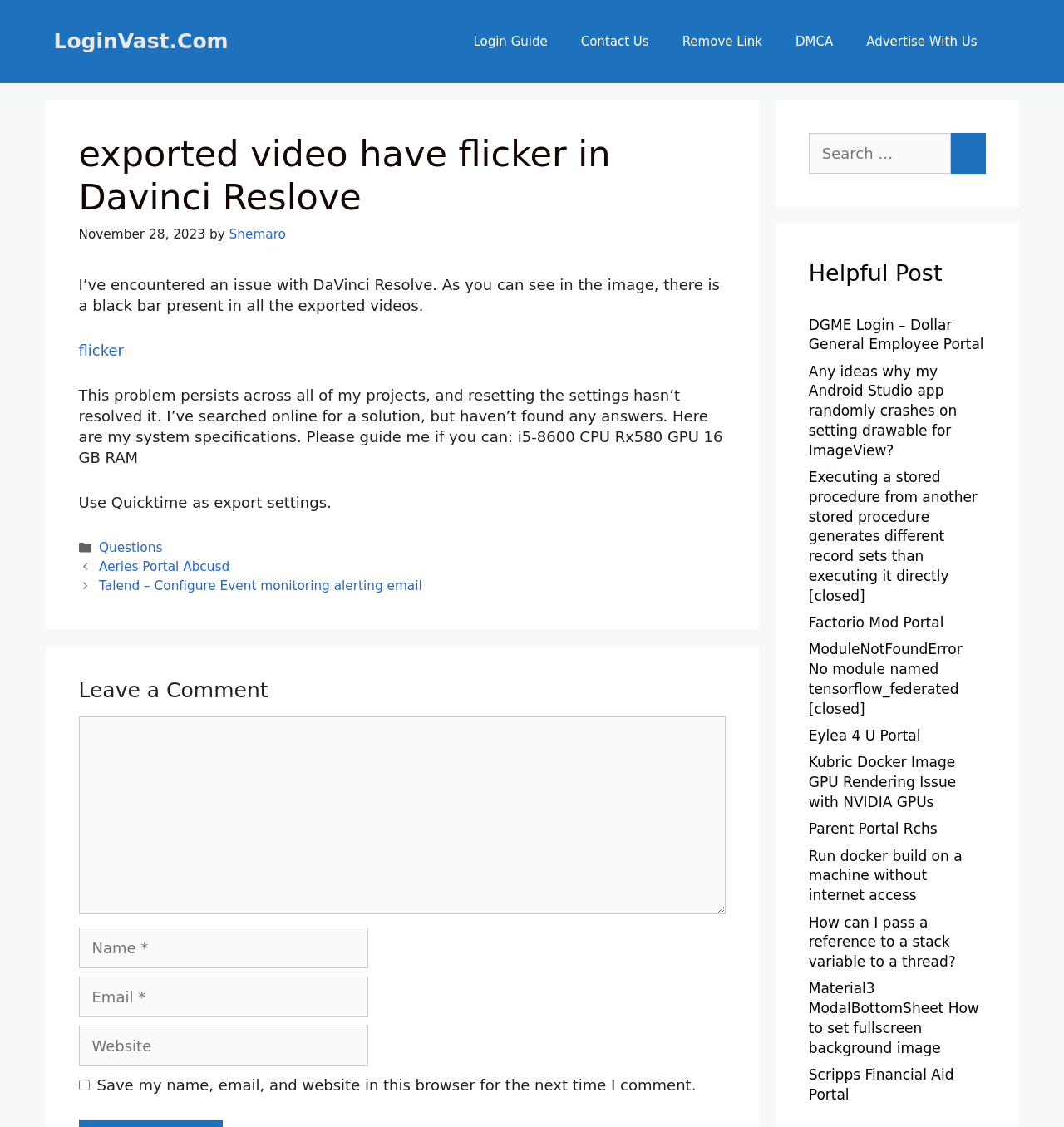Indicate the bounding box coordinates of the element that needs to be clicked to satisfy the following instruction: "Click on the 'DGME Login – Dollar General Employee Portal' link". The coordinates should be four float numbers between 0 and 1, i.e., [left, top, right, bottom].

[0.76, 0.281, 0.925, 0.313]